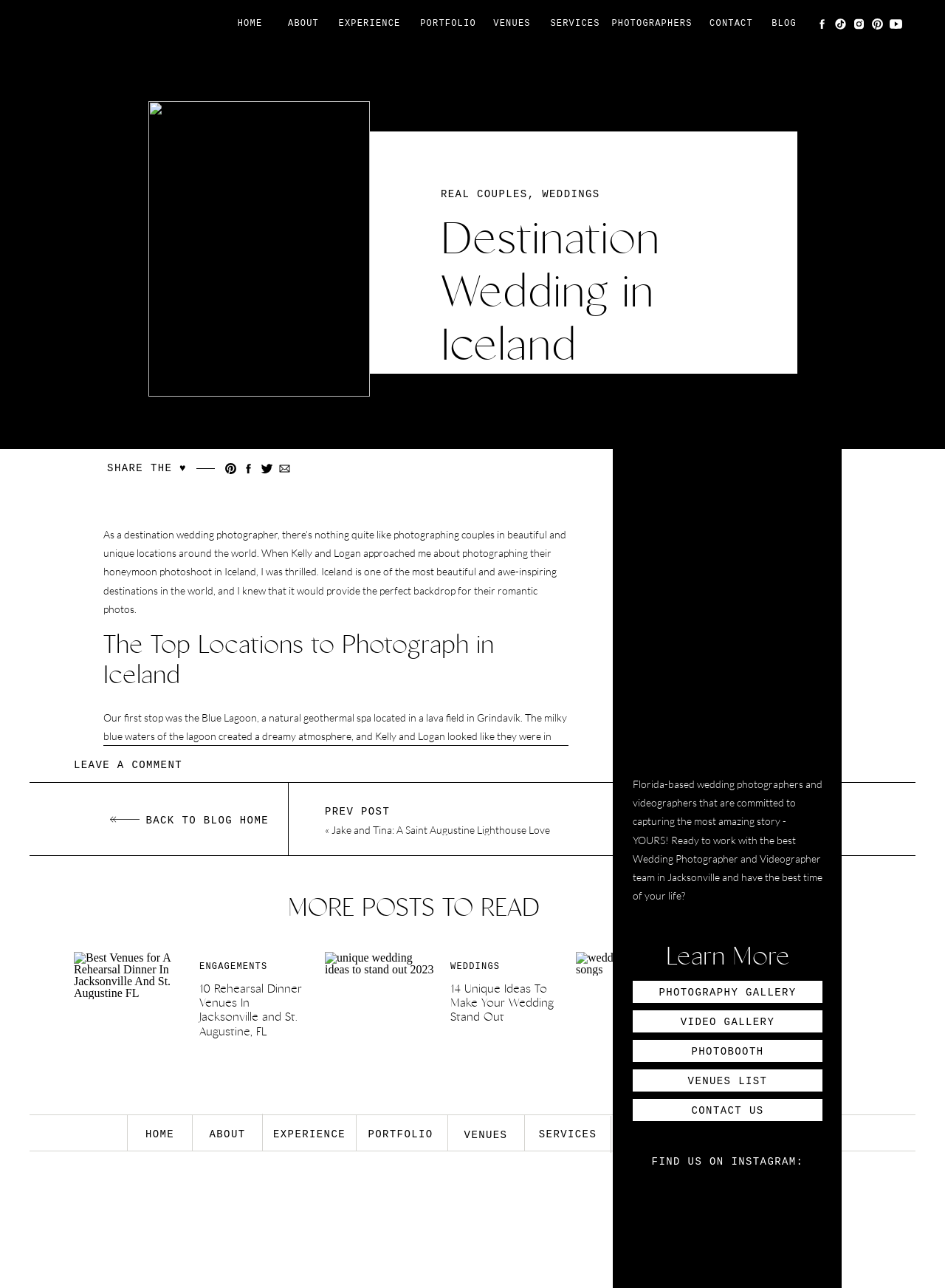How many links are there in the navigation menu?
Please respond to the question with a detailed and informative answer.

I counted the number of links in the navigation menu, which are 'BLOG', 'CONTACT', 'PHOTOGRAPHERS', 'SERVICES', 'VENUES', 'PORTFOLIO', and 'EXPERIENCE', and found that there are 7 links.